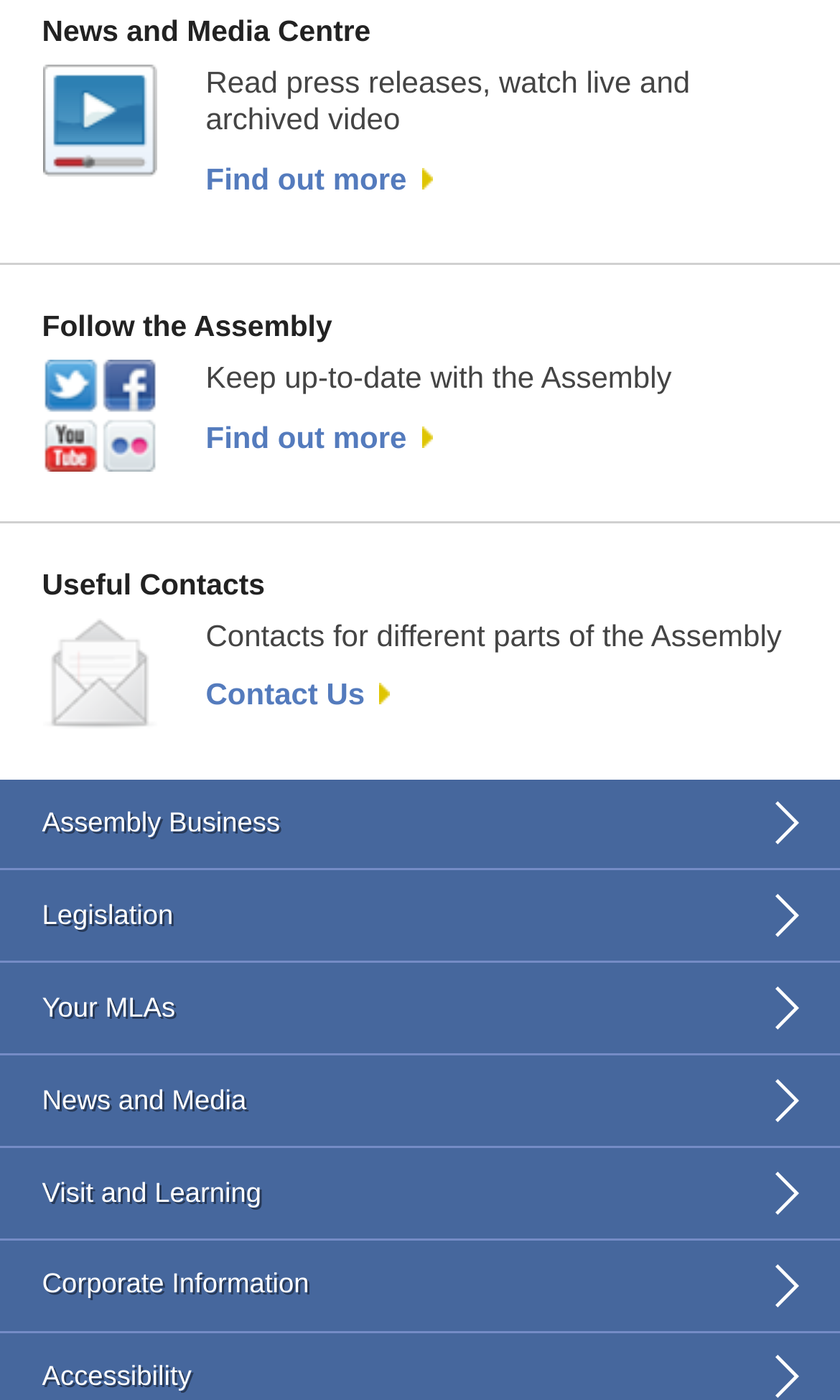Locate the bounding box coordinates of the clickable element to fulfill the following instruction: "Visit the News and Media Centre". Provide the coordinates as four float numbers between 0 and 1 in the format [left, top, right, bottom].

[0.05, 0.046, 0.186, 0.126]